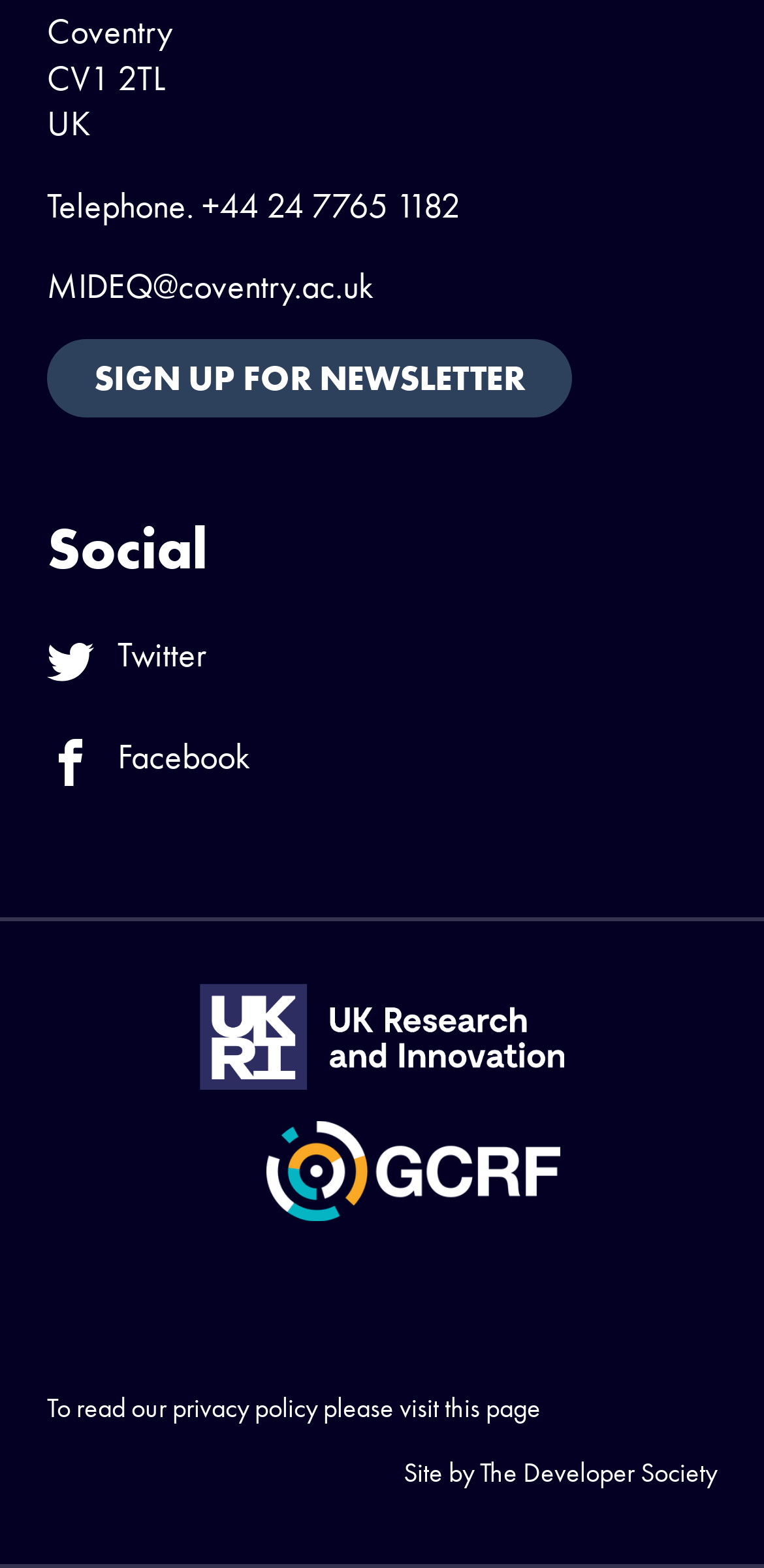Indicate the bounding box coordinates of the element that must be clicked to execute the instruction: "Sign up for the newsletter". The coordinates should be given as four float numbers between 0 and 1, i.e., [left, top, right, bottom].

[0.062, 0.217, 0.749, 0.267]